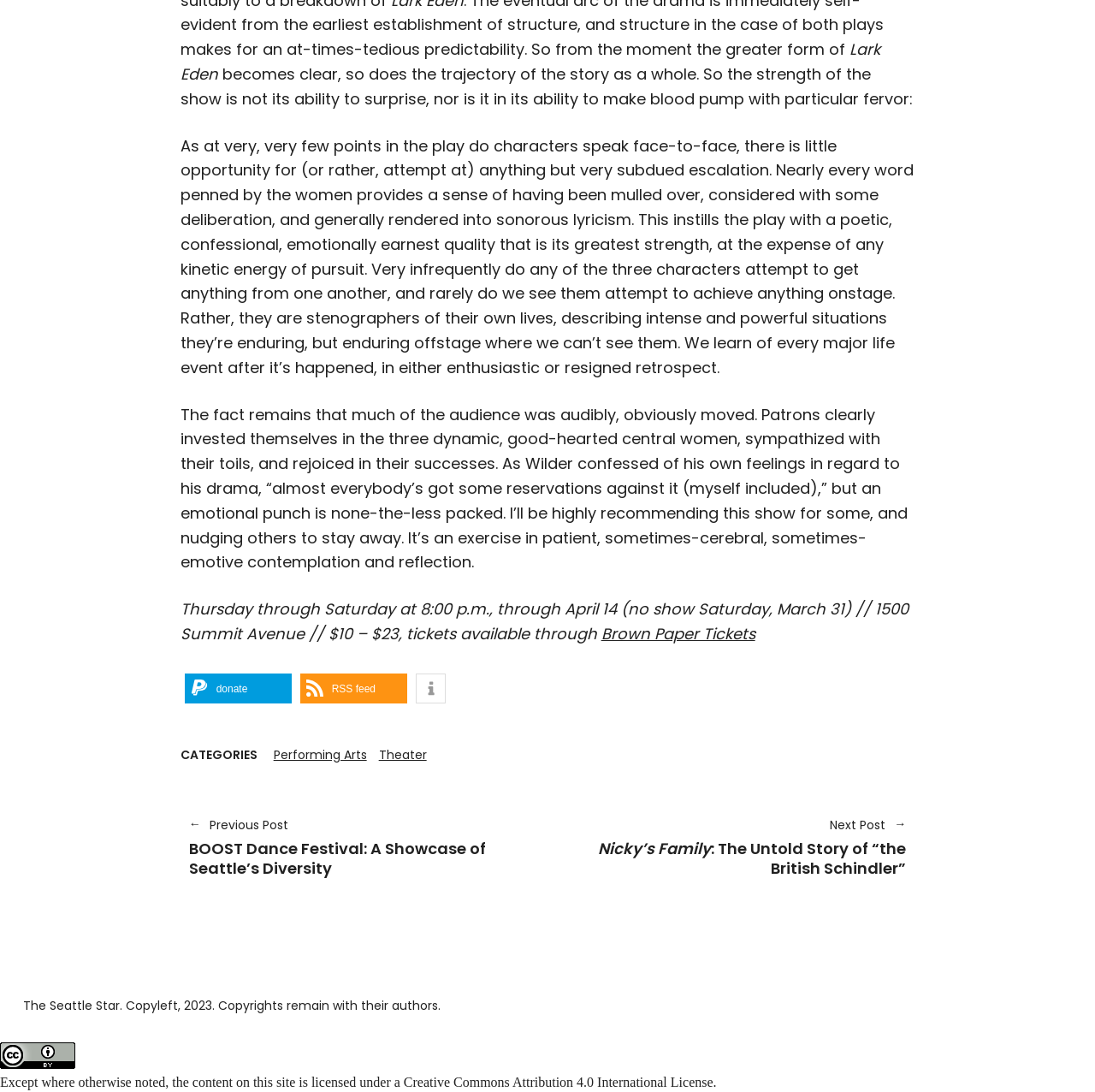Find the bounding box of the UI element described as follows: "aria-label="More information" title="More information"".

[0.379, 0.617, 0.407, 0.644]